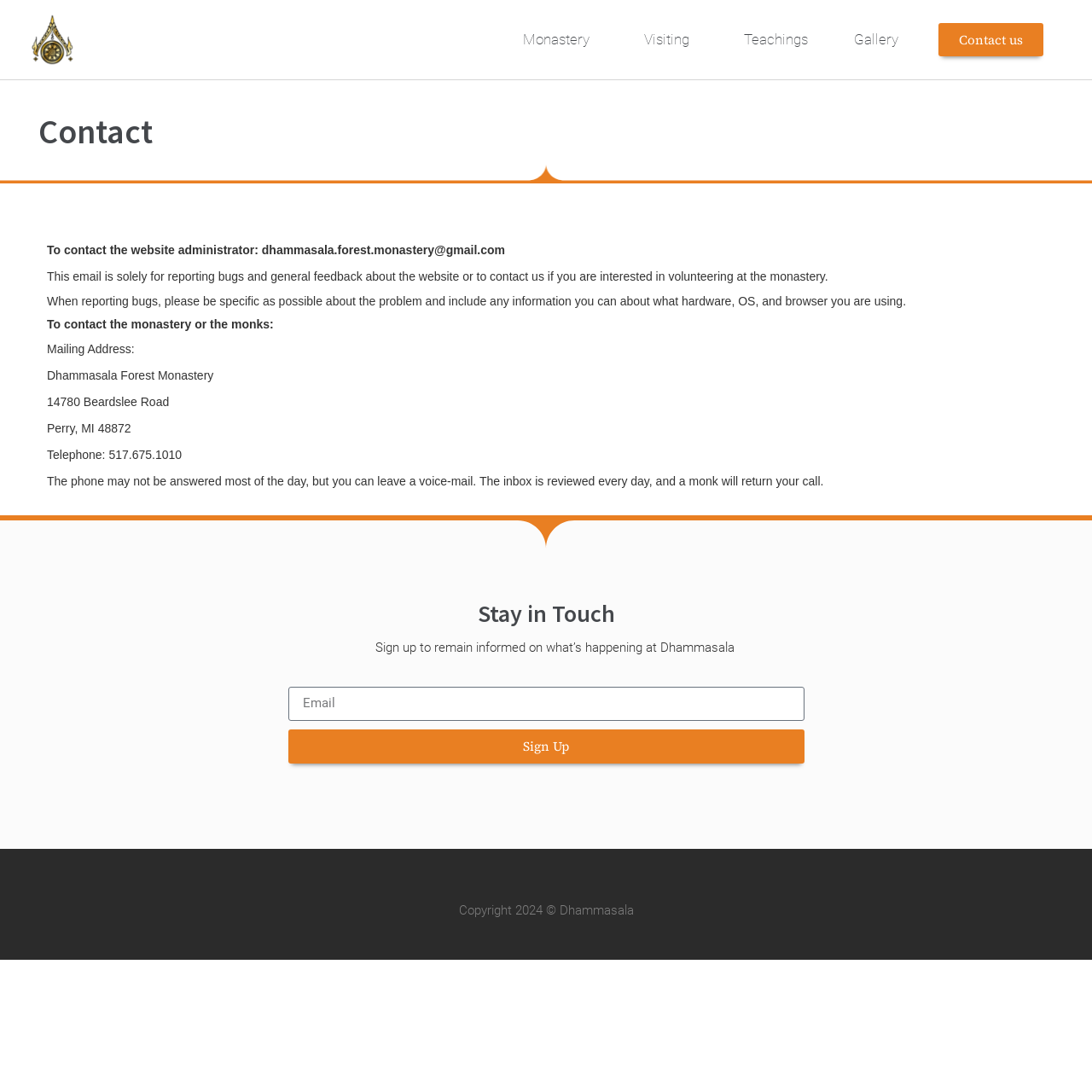Provide a one-word or brief phrase answer to the question:
What is the phone number of the monastery?

517.675.1010